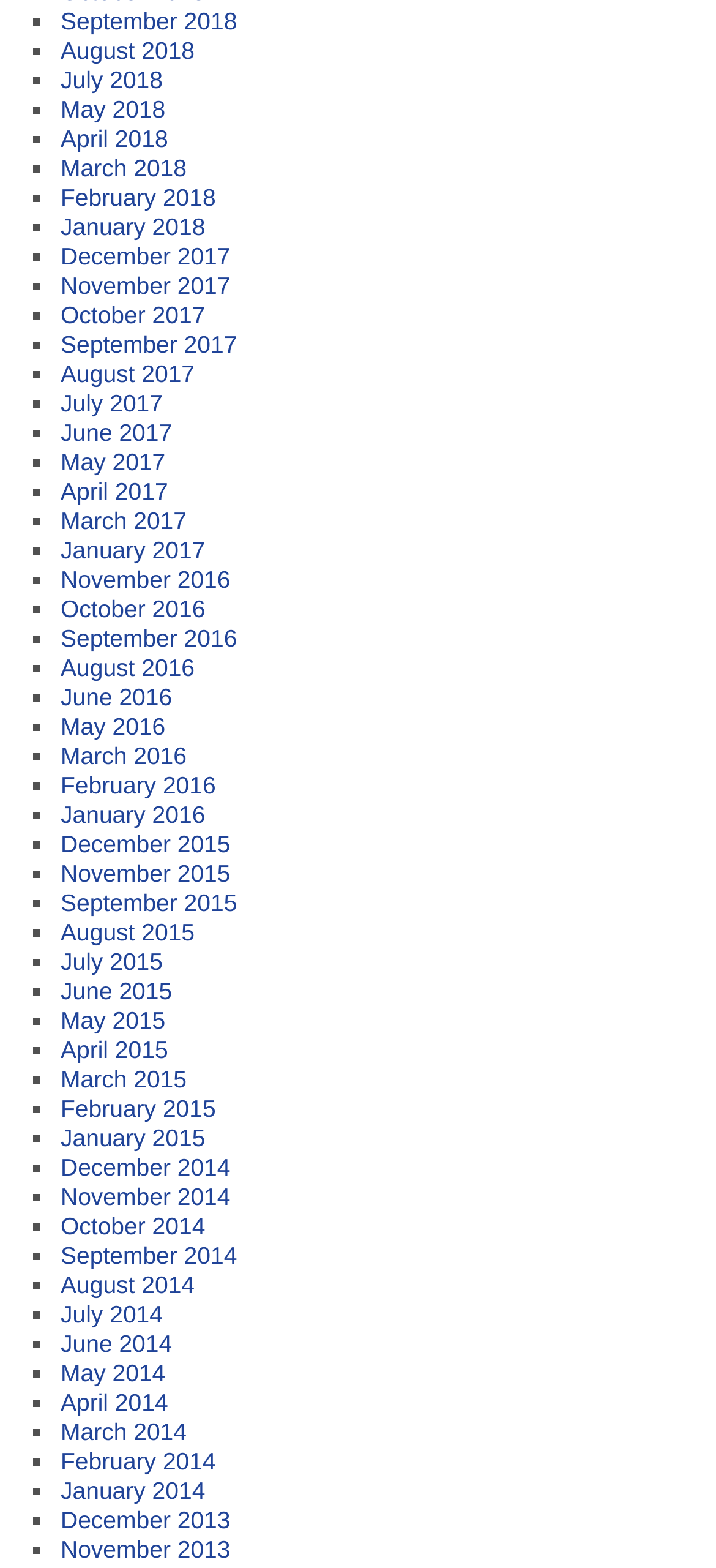Please give a concise answer to this question using a single word or phrase: 
How many links are there in total?

68